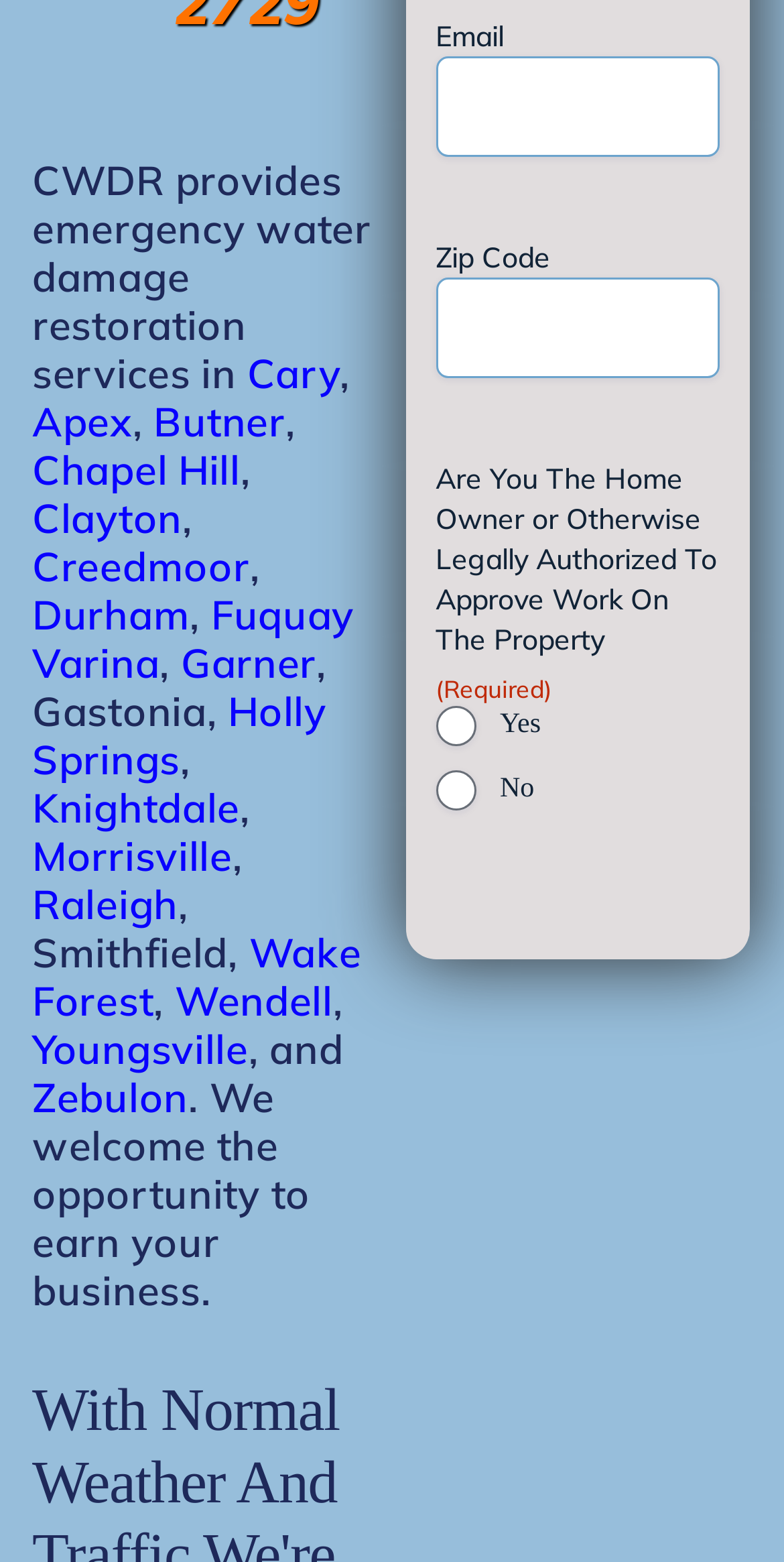Locate the bounding box coordinates of the element that should be clicked to execute the following instruction: "Select Yes".

[0.555, 0.452, 0.607, 0.477]